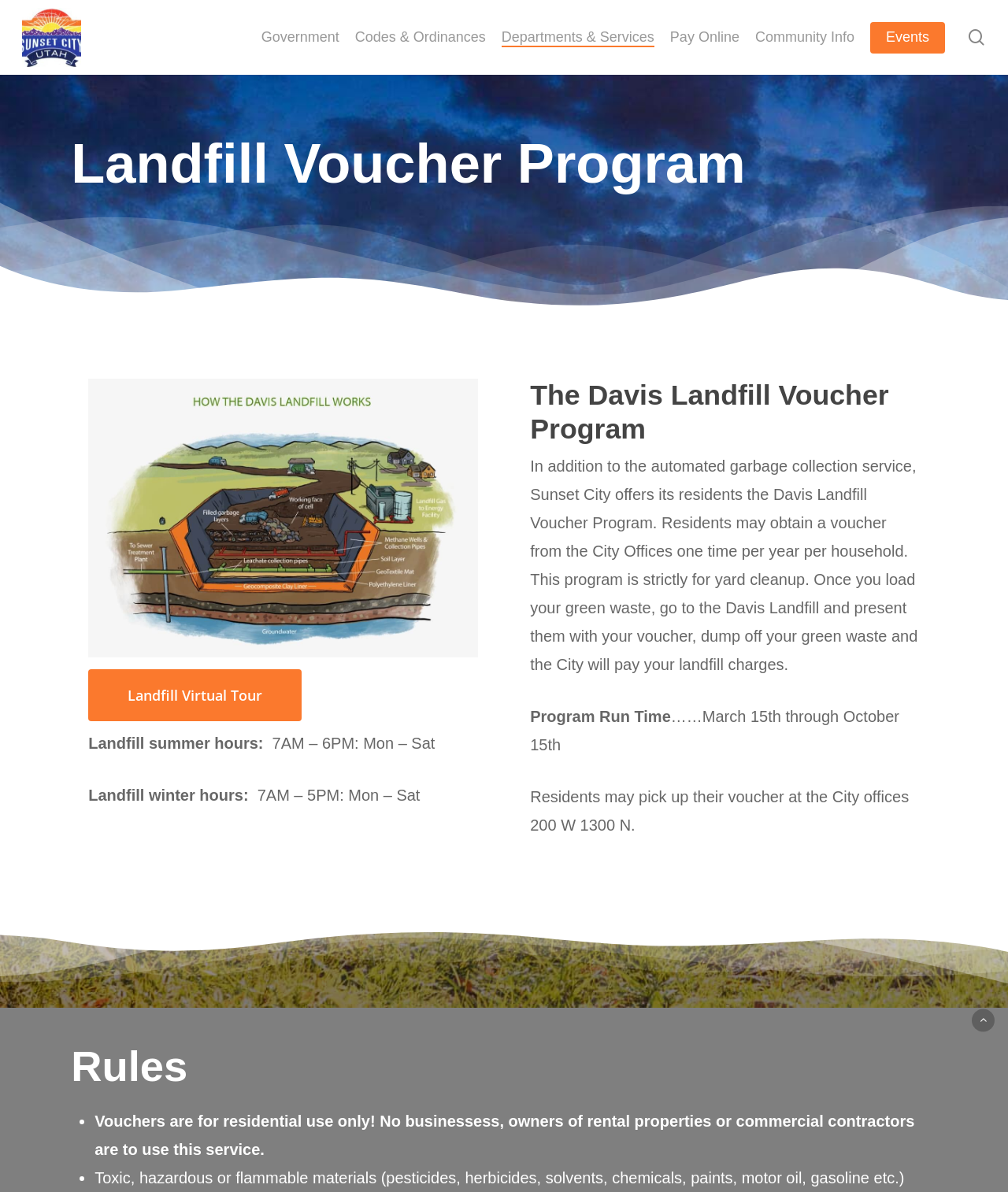Utilize the details in the image to give a detailed response to the question: What is the restriction on using the voucher?

I found the answer by reading the text under the heading 'Rules', which states that 'Vouchers are for residential use only! No businesses, owners of rental properties or commercial contractors are to use this service'.